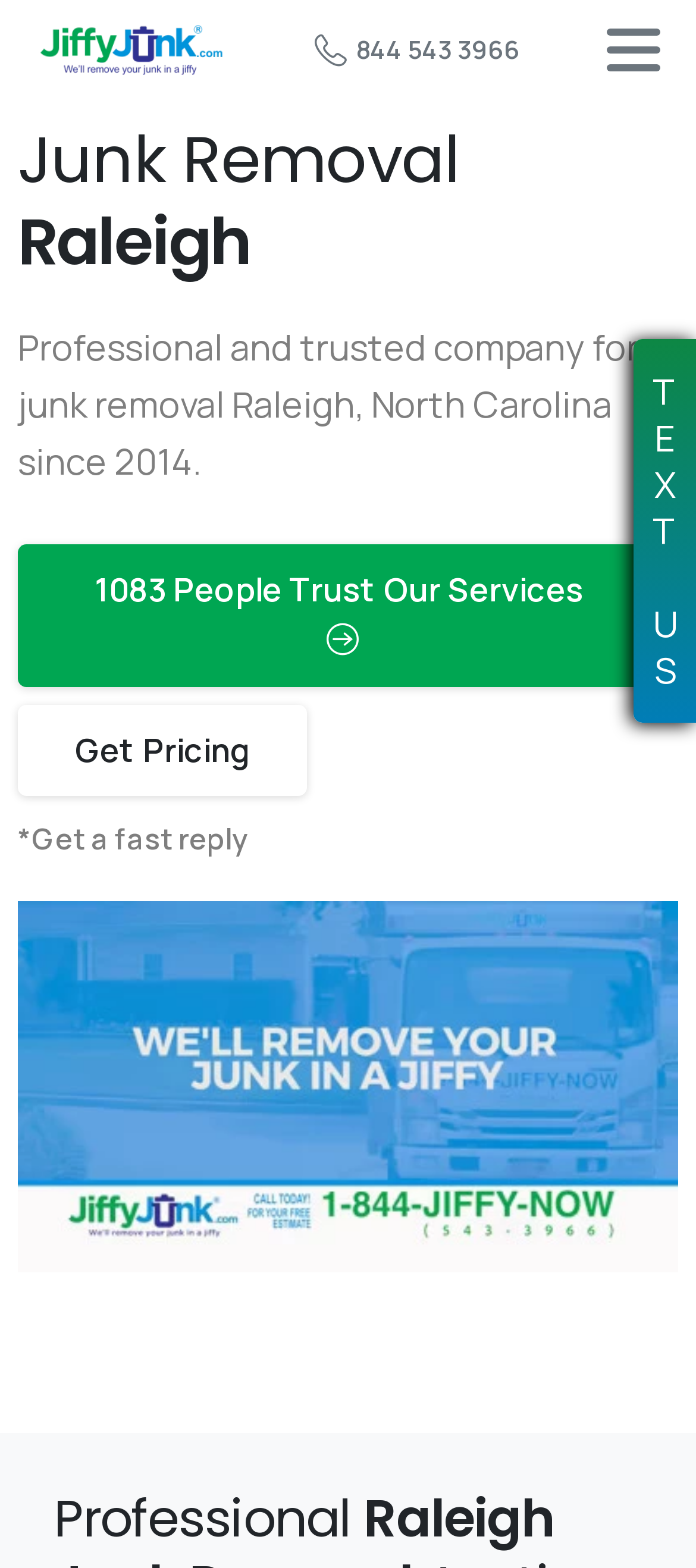What is the company name?
Offer a detailed and full explanation in response to the question.

The company name can be found in the top-left corner of the webpage, where it says 'Jiffy Junk' in an image and a link with the same text.